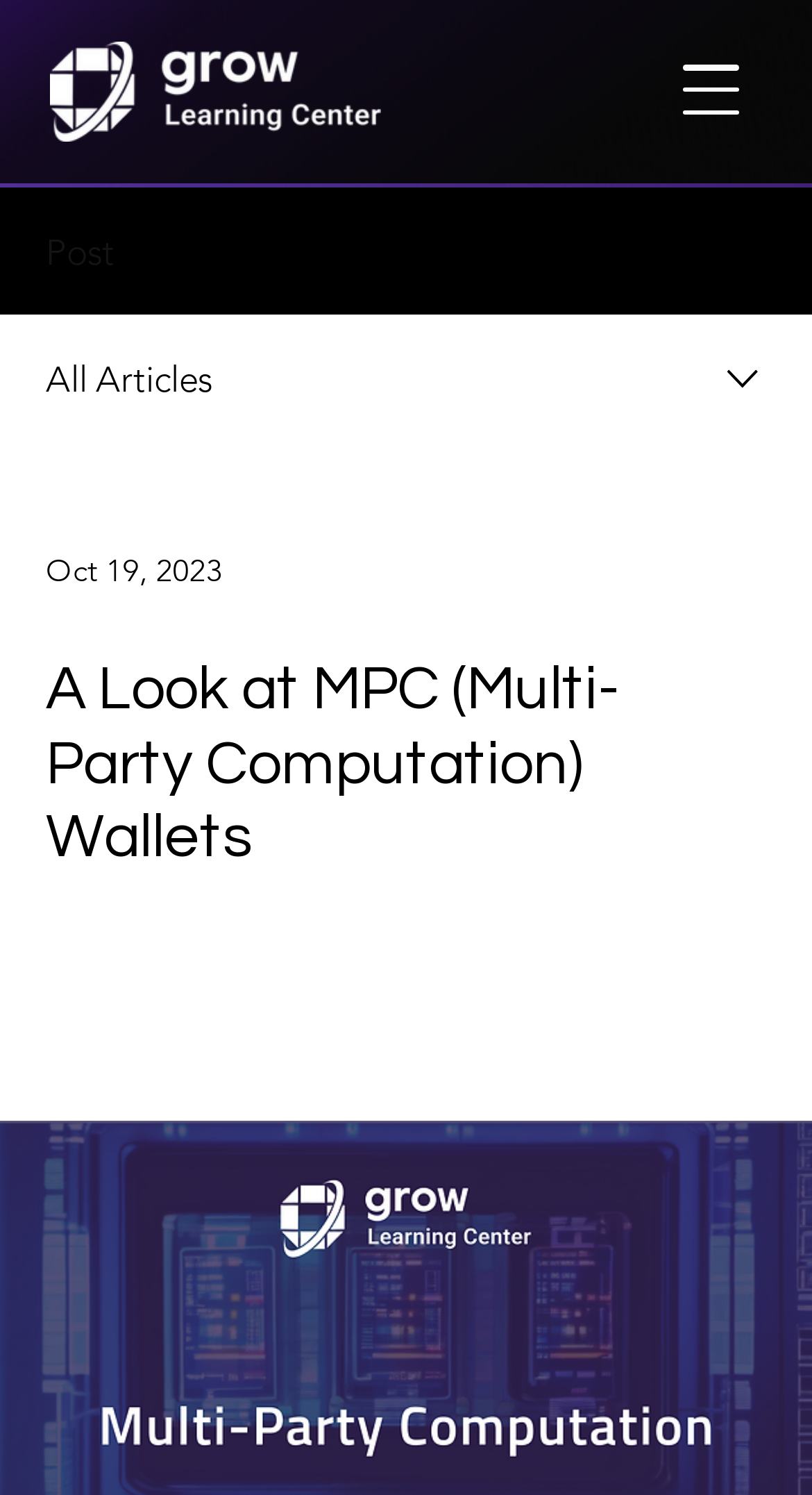What is the name of the learning center?
Can you offer a detailed and complete answer to this question?

I found the answer by looking at the link element with the text 'Learning Center' and an image with the same name, which suggests that it is a learning center.